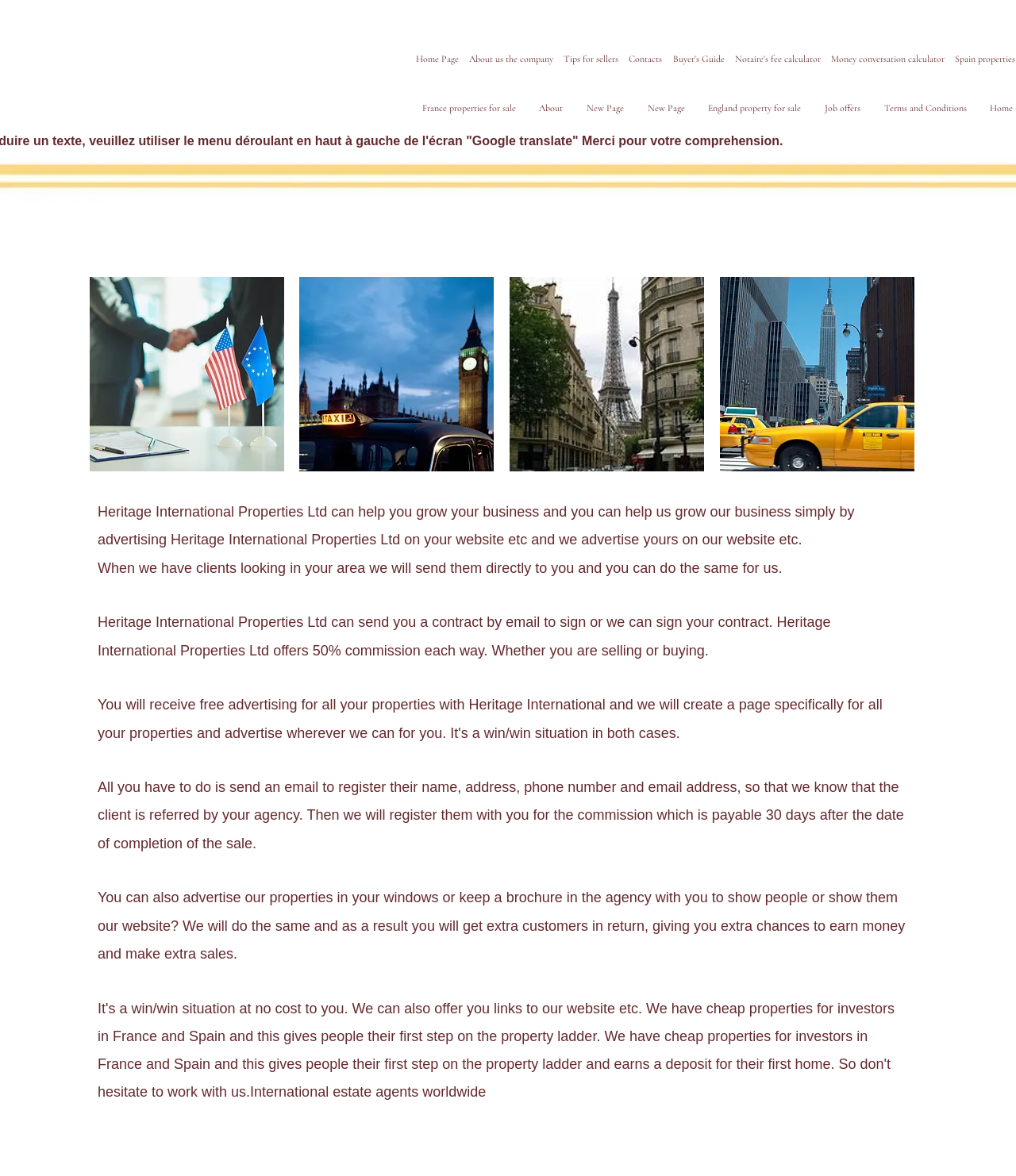Find the bounding box coordinates for the element described here: "Tips for sellers".

[0.55, 0.029, 0.614, 0.071]